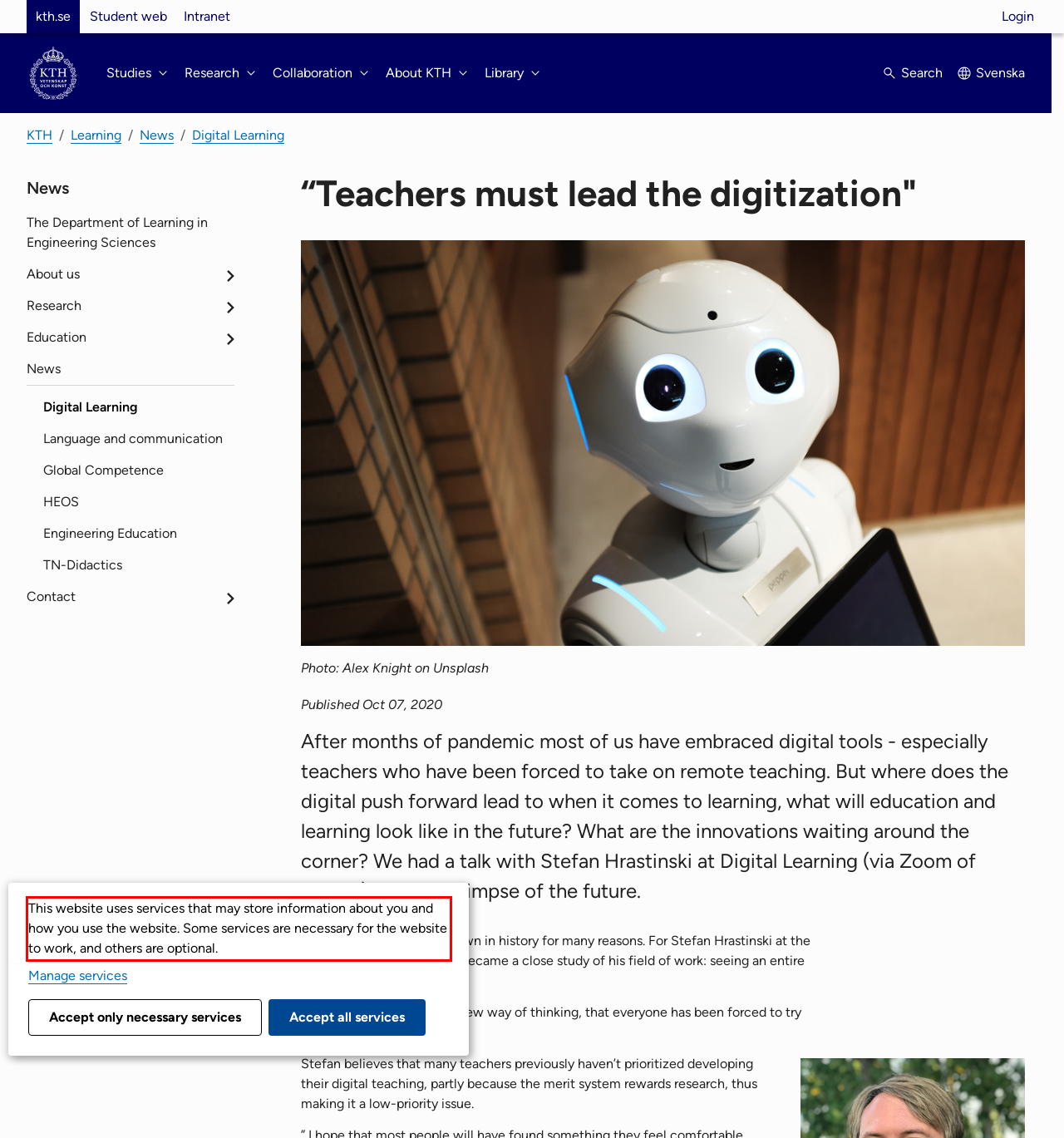Look at the webpage screenshot and recognize the text inside the red bounding box.

This website uses services that may store information about you and how you use the website. Some services are necessary for the website to work, and others are optional.